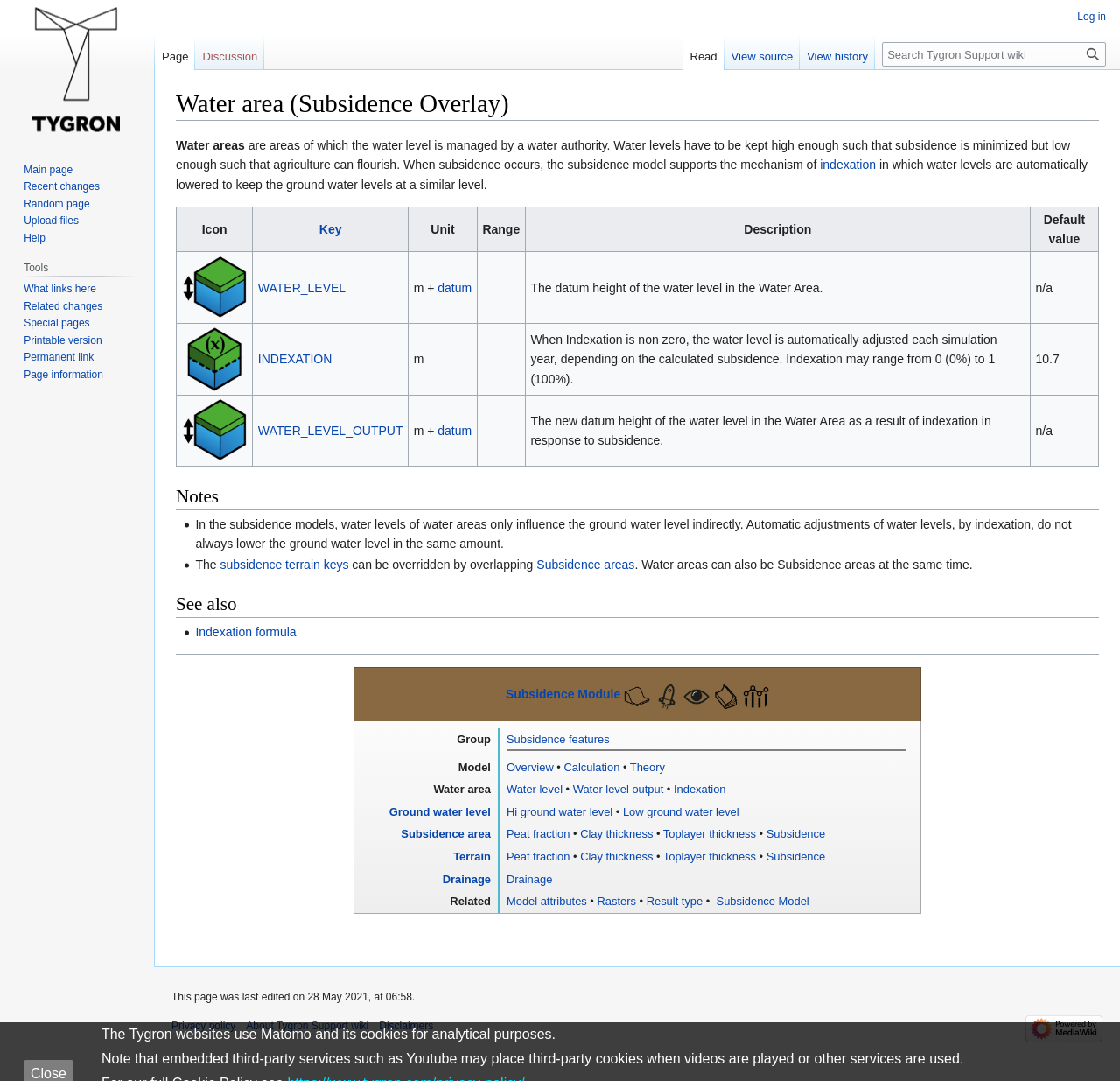What happens when indexation is non-zero?
Look at the image and answer with only one word or phrase.

Water level is automatically adjusted